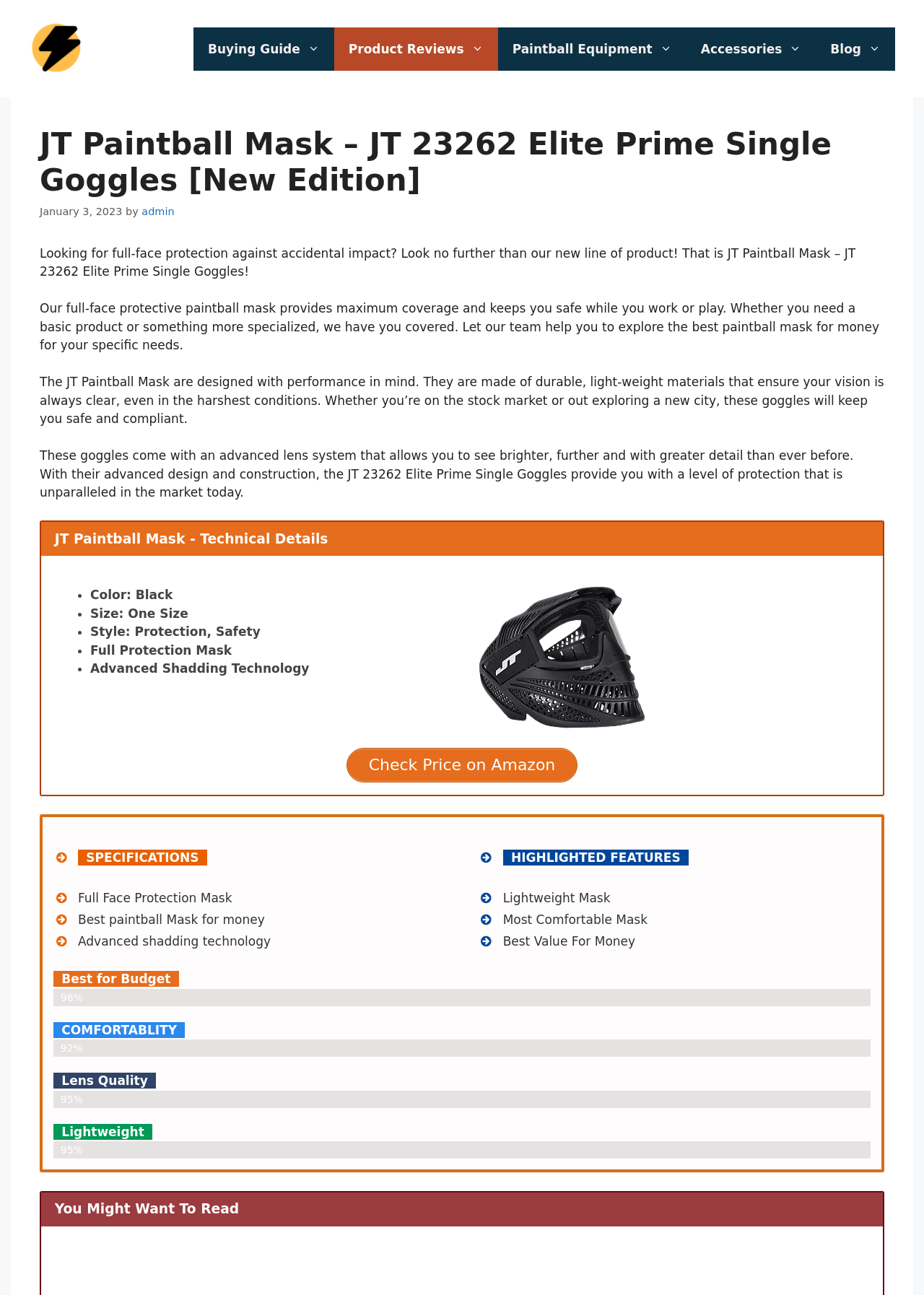Generate a comprehensive caption for the webpage you are viewing.

This webpage is about the JT Paintball Mask - JT 23262 Elite Prime Single Goggles, a full-face protection mask for paintball. At the top of the page, there is a banner with a link to the site's homepage. Below the banner, there is a navigation menu with links to various sections, including a buying guide, product reviews, paintball equipment, accessories, and a blog.

The main content of the page is divided into sections. The first section has a heading that matches the page title, followed by a brief introduction to the product and its benefits. There are three paragraphs of text that describe the features and advantages of the JT Paintball Mask, including its durability, lightweight design, and advanced lens system.

Below the introductory text, there is a section with technical details about the product, including its color, size, style, and features. This section is formatted as a list with bullet points.

To the right of the technical details section, there is an image of the product. Below the image, there is a call-to-action button to check the price on Amazon.

Further down the page, there are sections highlighting the product's specifications, features, and benefits. These sections are formatted with headings and bullet points, and include information about the product's full-face protection, advanced shading technology, and comfort.

The page also includes ratings and reviews, with percentages indicating the product's performance in areas such as comfort, lens quality, and lightweight design. There is also a section with a heading "You Might Want To Read" that appears to be a related content section.

Overall, the page is well-organized and easy to navigate, with clear headings and concise text that effectively communicates the features and benefits of the JT Paintball Mask.